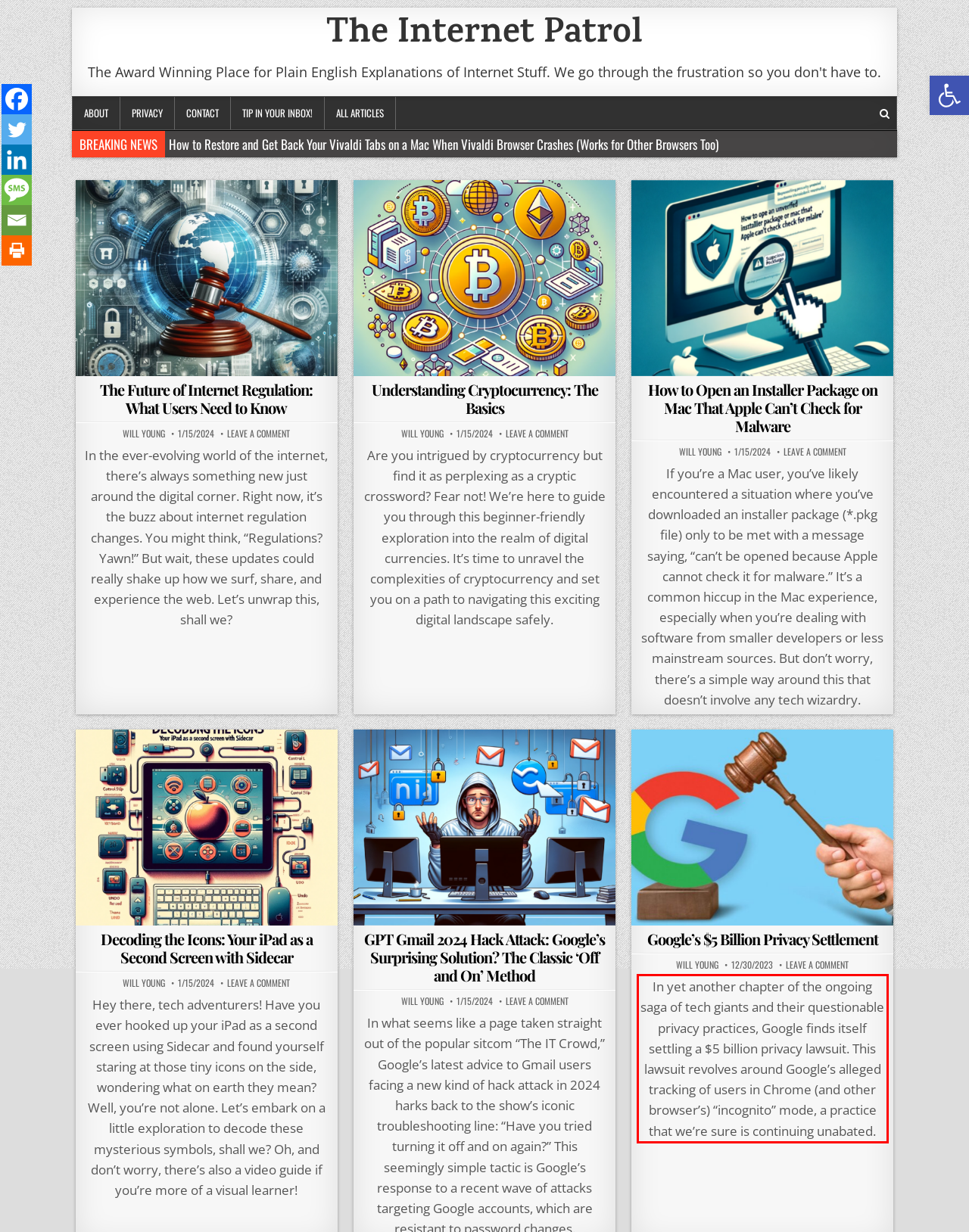You are provided with a screenshot of a webpage that includes a red bounding box. Extract and generate the text content found within the red bounding box.

In yet another chapter of the ongoing saga of tech giants and their questionable privacy practices, Google finds itself settling a $5 billion privacy lawsuit. This lawsuit revolves around Google’s alleged tracking of users in Chrome (and other browser’s) “incognito” mode, a practice that we’re sure is continuing unabated.